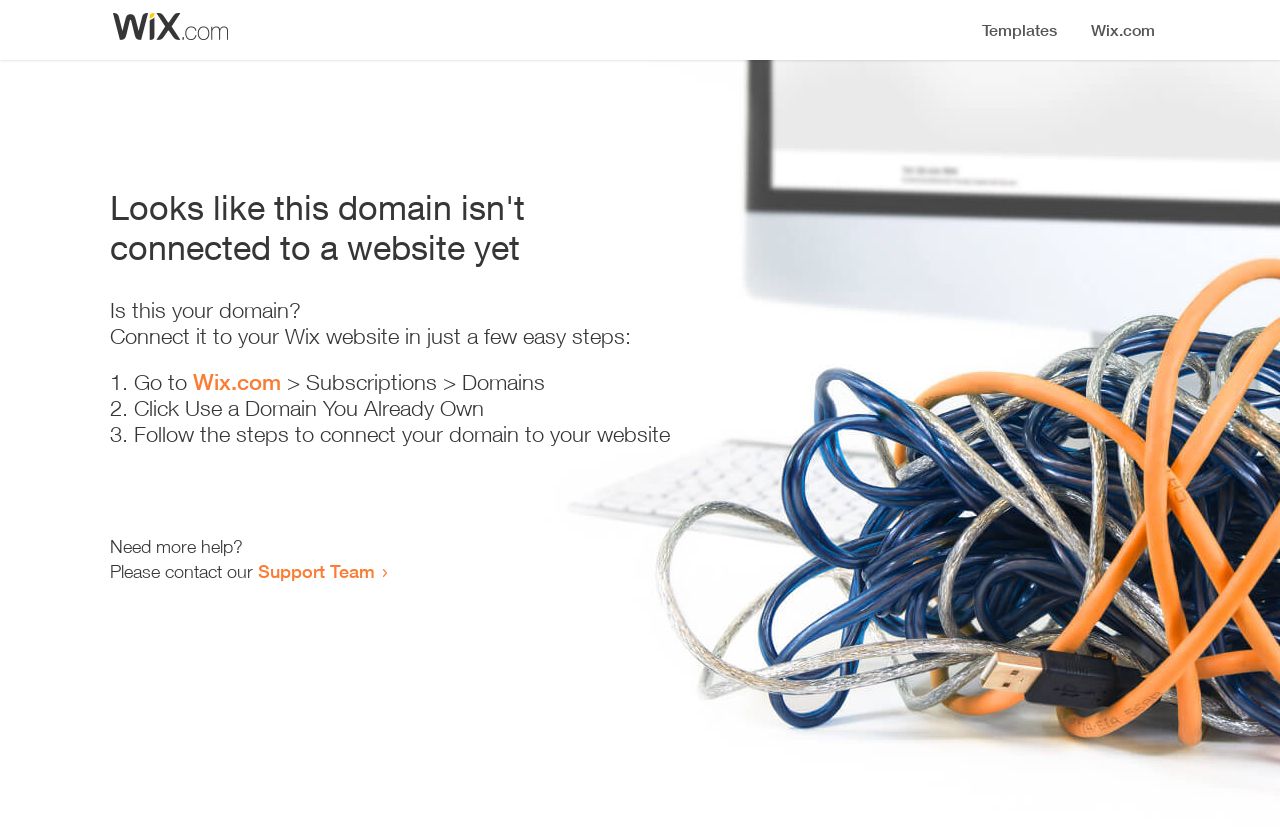Locate the bounding box coordinates for the element described below: "Wix.com". The coordinates must be four float values between 0 and 1, formatted as [left, top, right, bottom].

[0.151, 0.442, 0.22, 0.474]